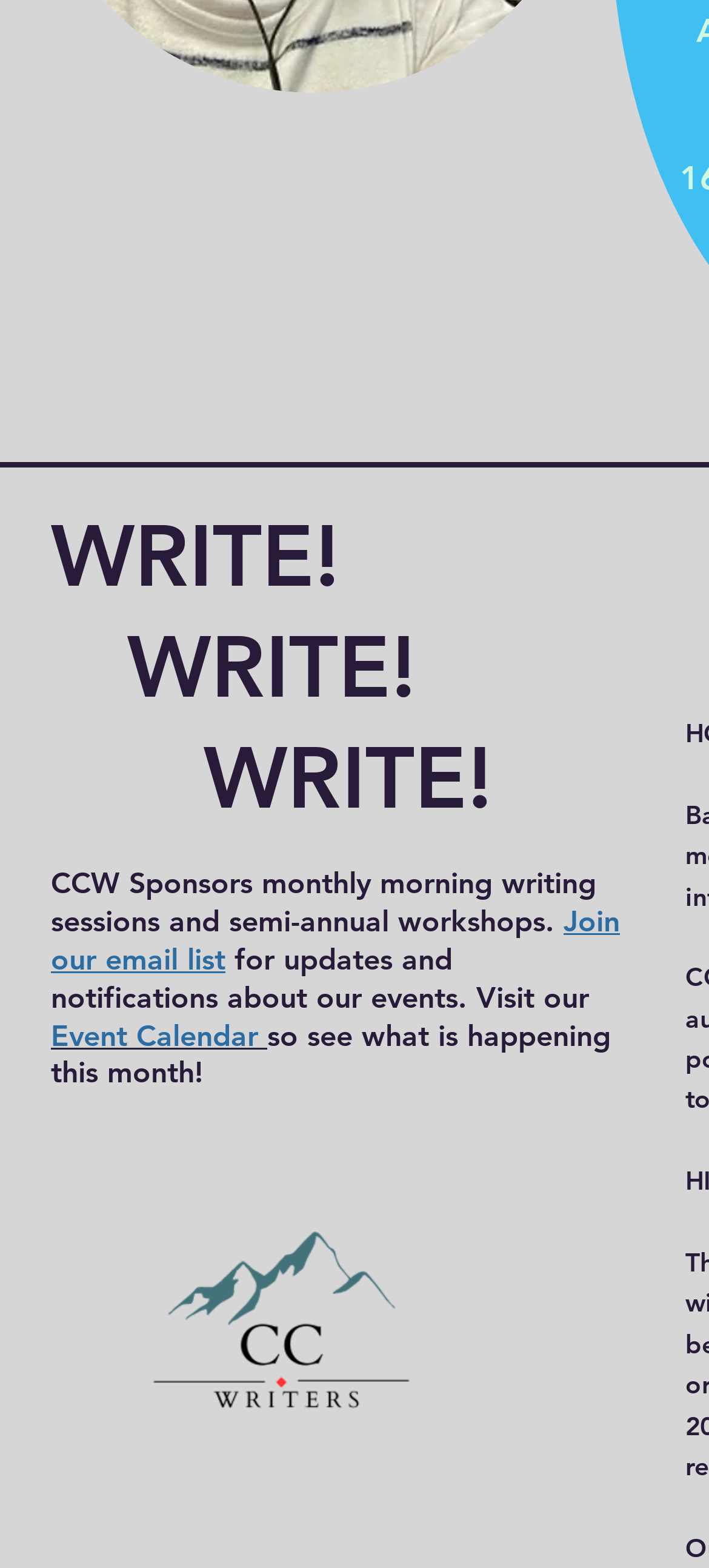What type of events does CCW organize?
Please answer the question as detailed as possible based on the image.

The webpage content mentions that CCW sponsors monthly morning writing sessions and semi-annual workshops, which suggests that the organization focuses on organizing writing-related events.